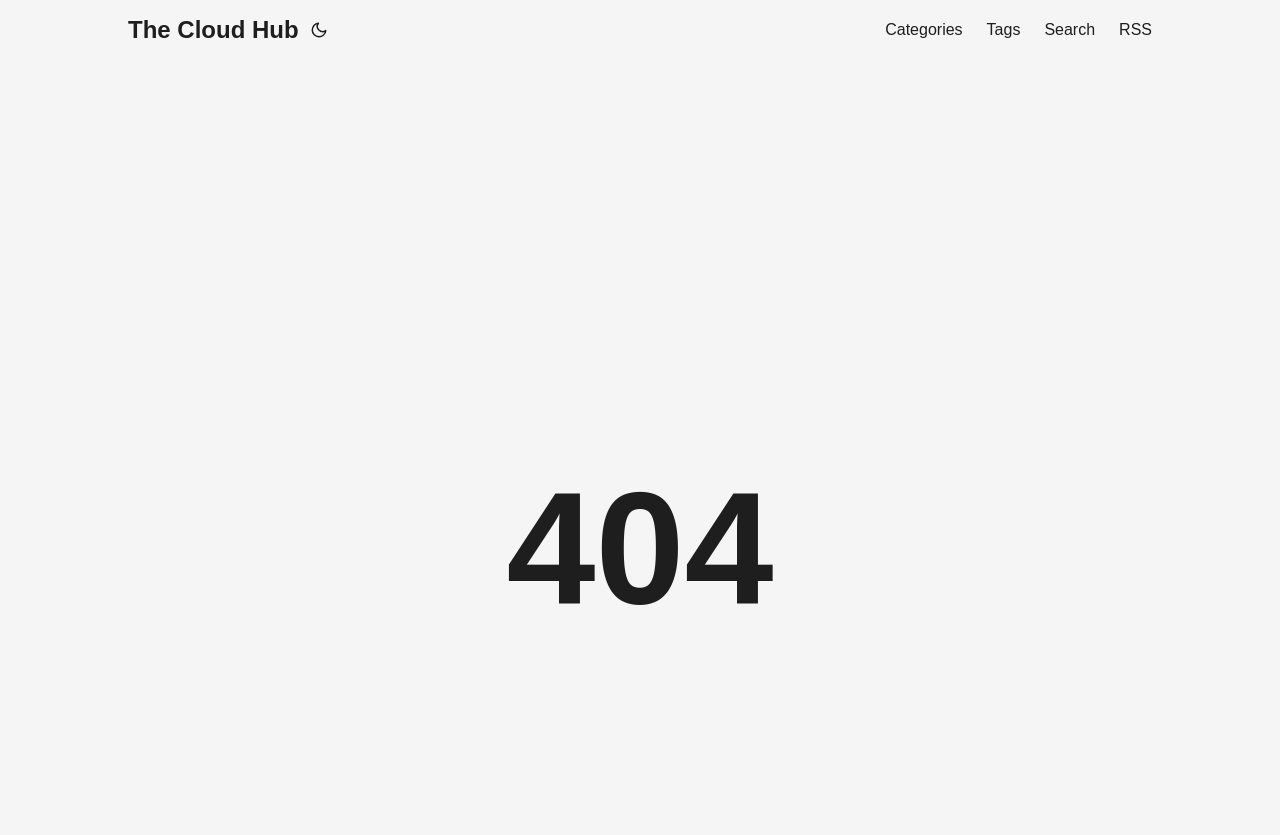Is there an image present on the page?
Please use the visual content to give a single word or phrase answer.

Yes